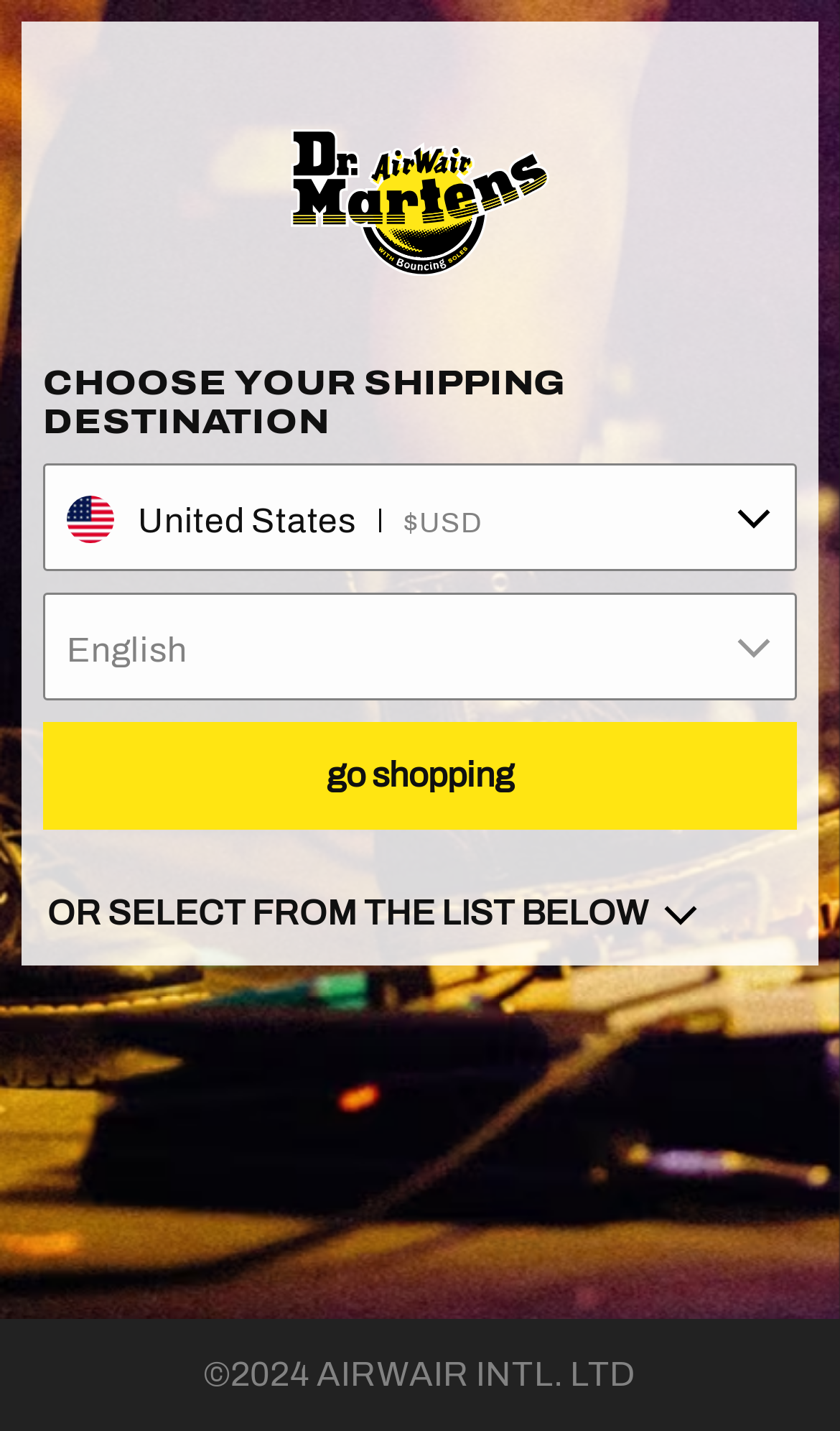Please use the details from the image to answer the following question comprehensively:
What is the purpose of the 'go shopping' button?

The 'go shopping' button is a call-to-action that allows users to begin browsing and purchasing products on the Dr. Martens website. Its placement on the homepage suggests that it is a primary action that users can take to engage with the website's content.